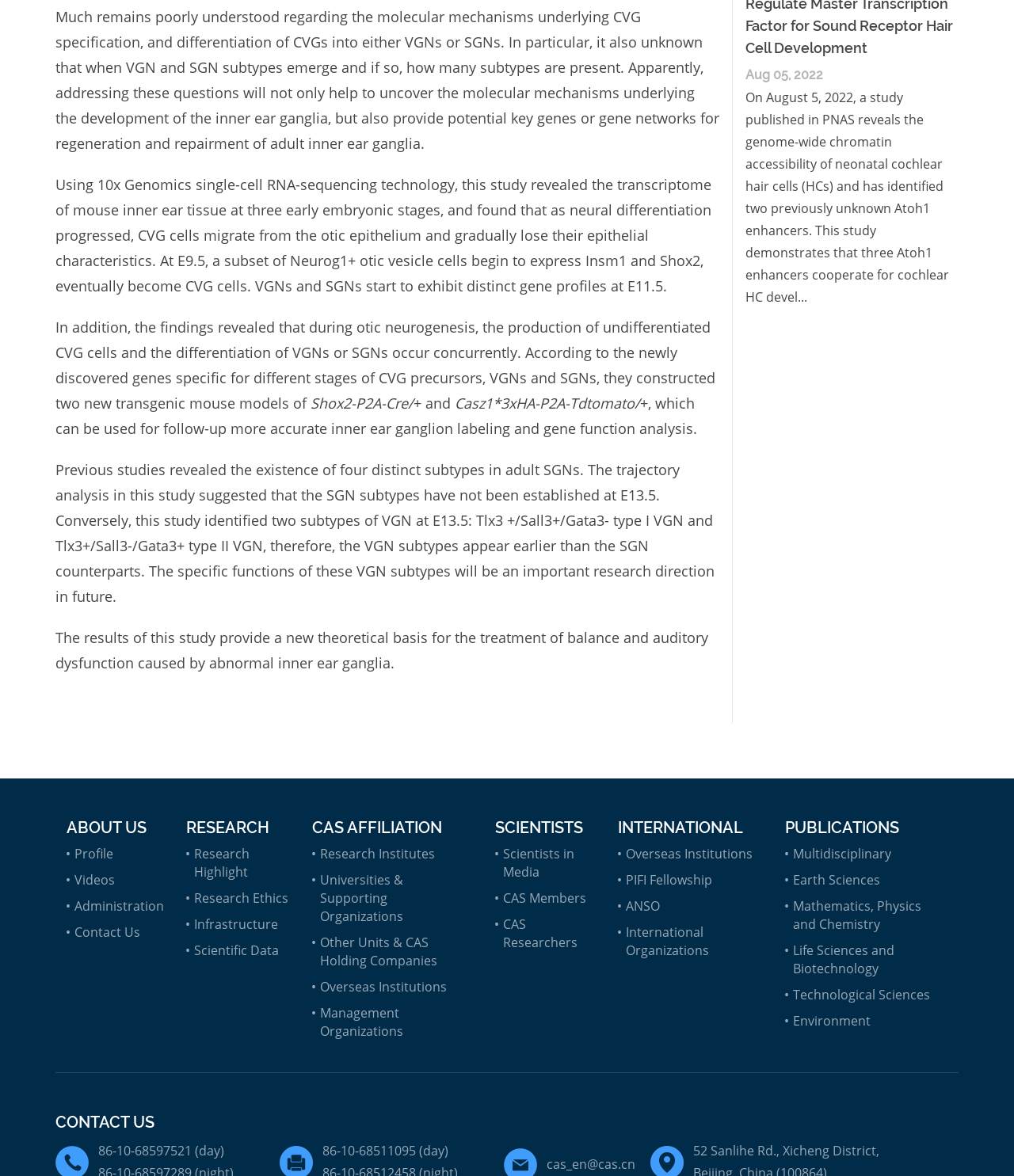What is the relationship between CVG cells and otic epithelium?
Using the information from the image, provide a comprehensive answer to the question.

According to the text, 'CVG cells migrate from the otic epithelium and gradually lose their epithelial characteristics' as neural differentiation progresses.